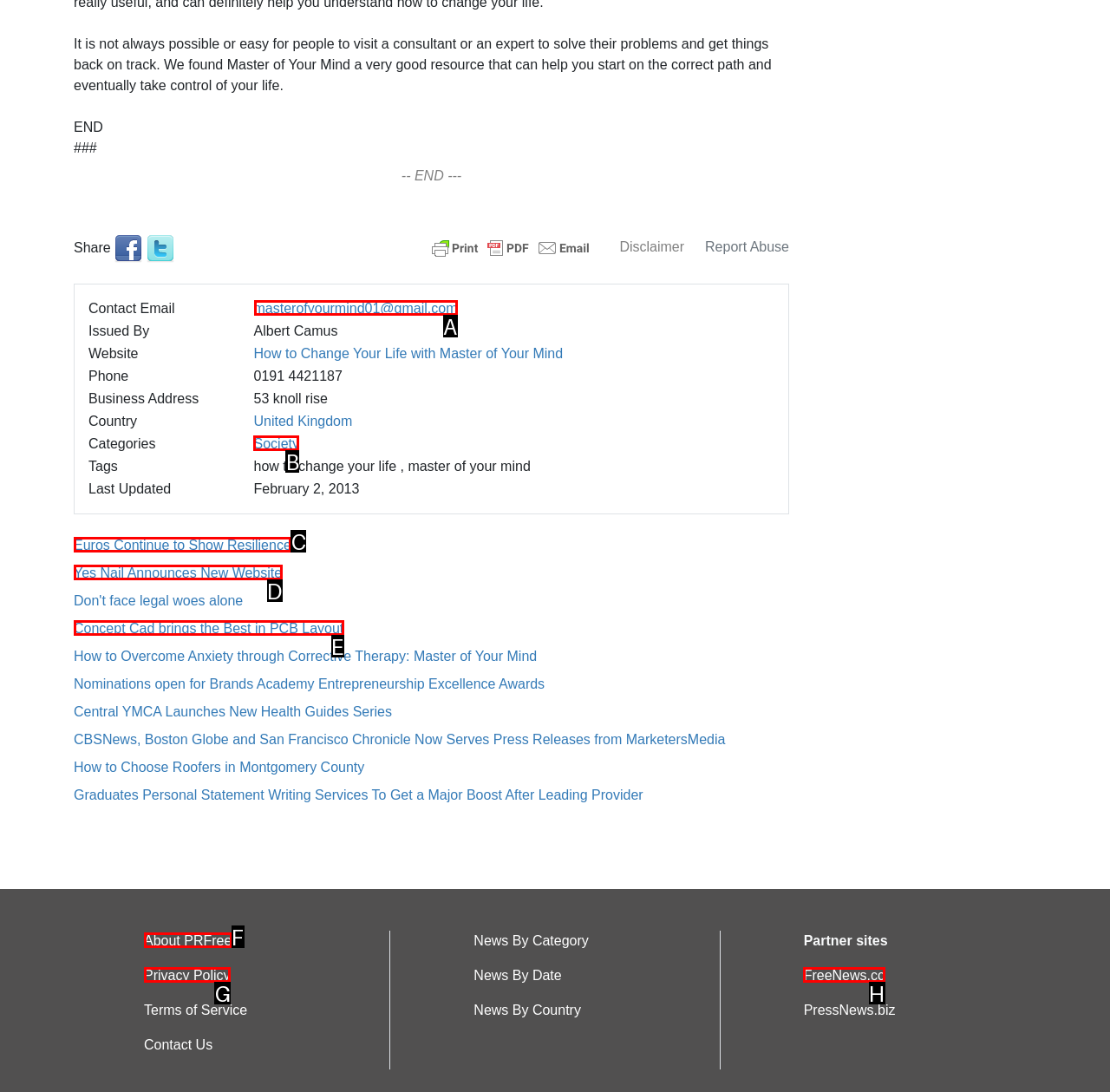Identify the correct lettered option to click in order to perform this task: Contact via email. Respond with the letter.

A